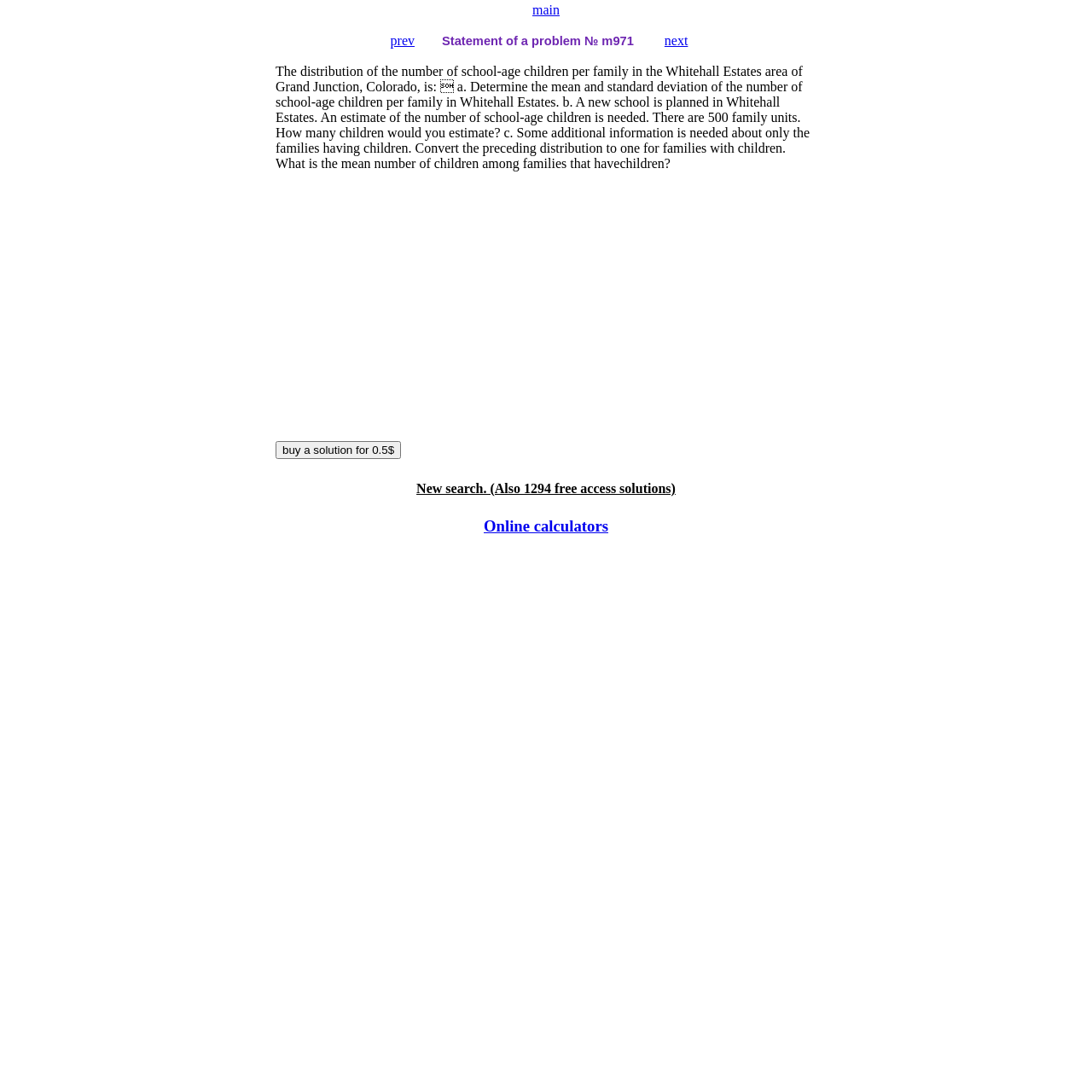Locate and generate the text content of the webpage's heading.

Statement of a problem № m971